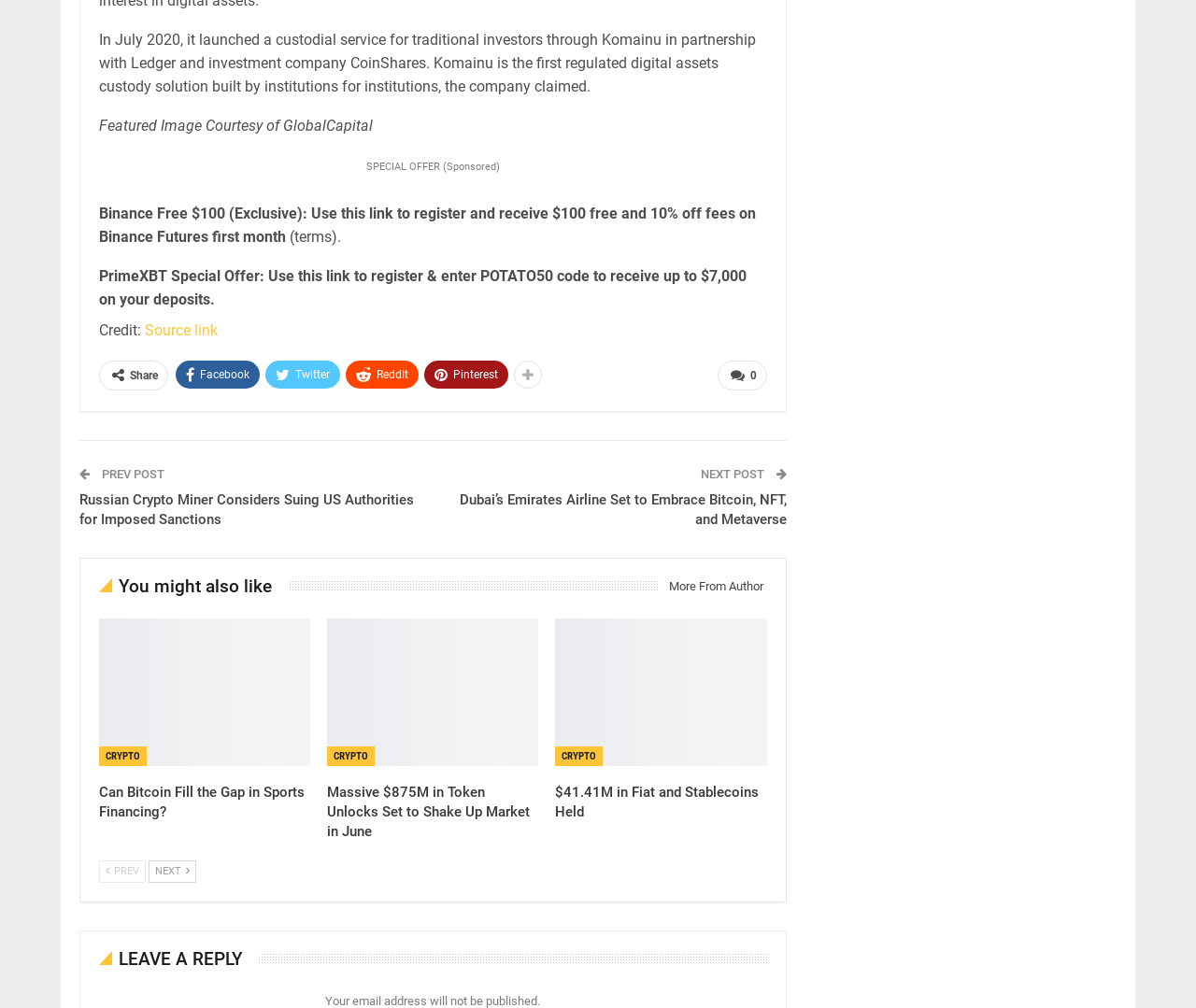What is the name of the company that launched a custodial service?
Please provide an in-depth and detailed response to the question.

The answer can be found in the first StaticText element, which describes Komainu as the company that launched a custodial service for traditional investors through Komainu in partnership with Ledger and investment company CoinShares.